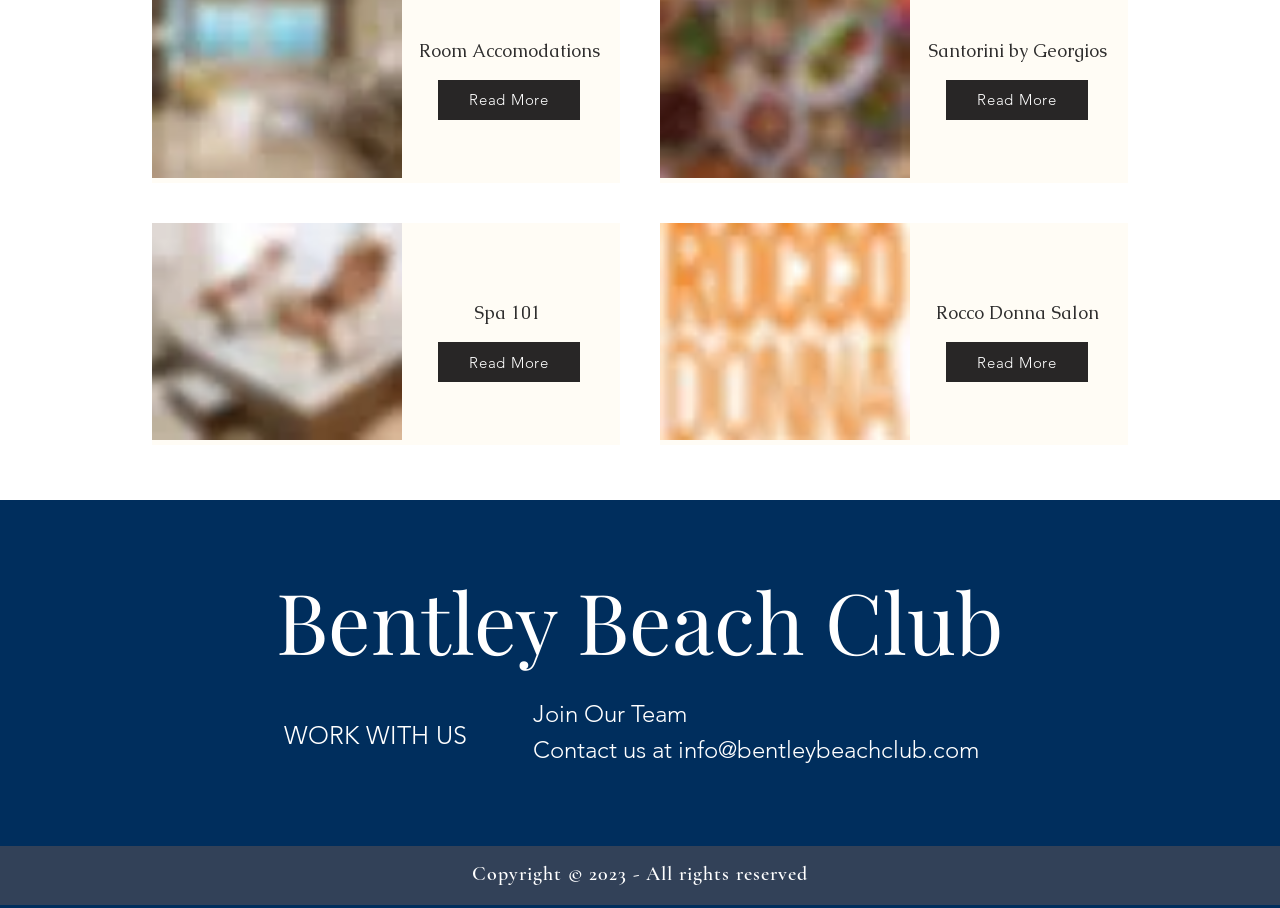Bounding box coordinates are specified in the format (top-left x, top-left y, bottom-right x, bottom-right y). All values are floating point numbers bounded between 0 and 1. Please provide the bounding box coordinate of the region this sentence describes: name="email-22" placeholder="Email..."

None